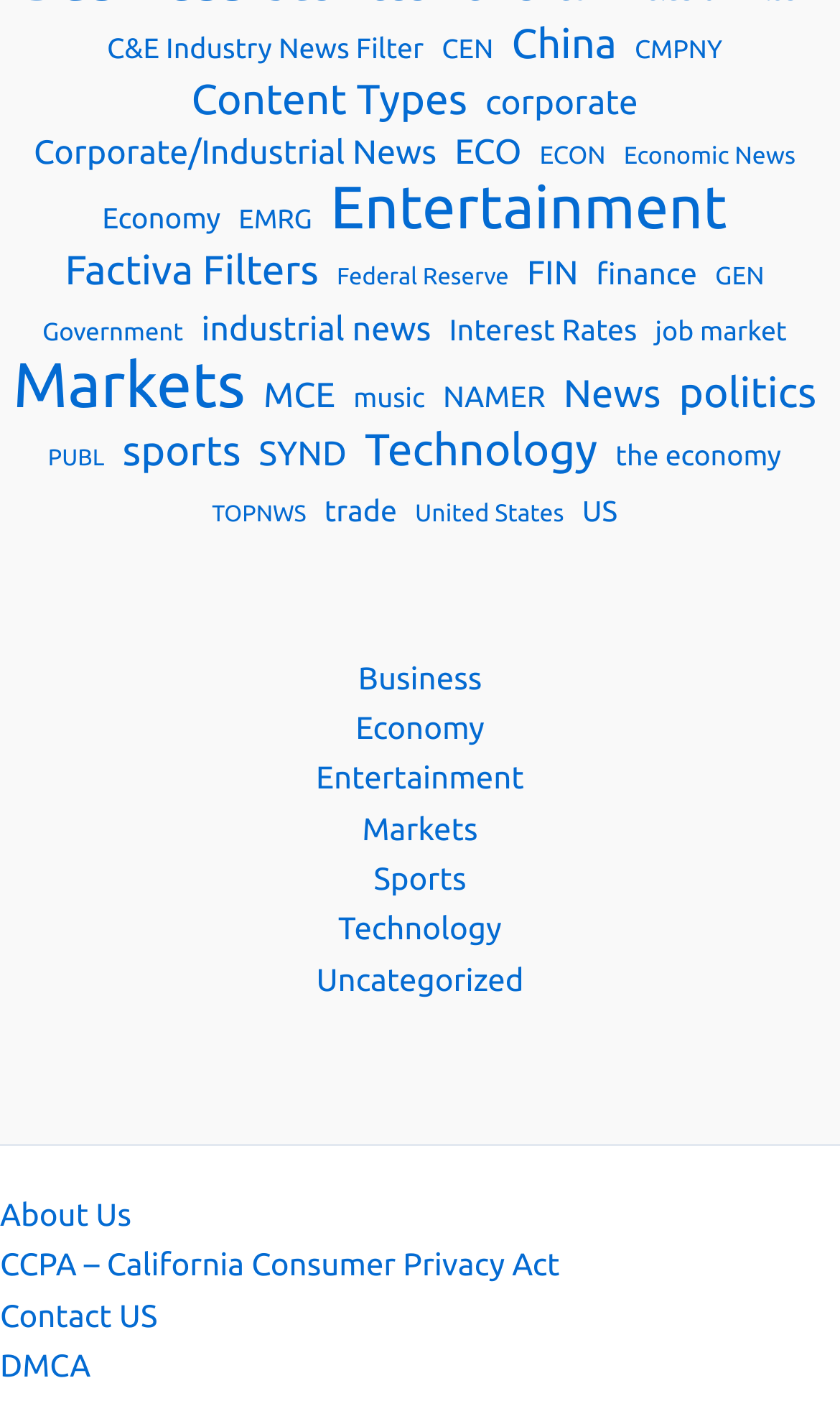Provide a brief response using a word or short phrase to this question:
What is the category that is not categorized?

Uncategorized